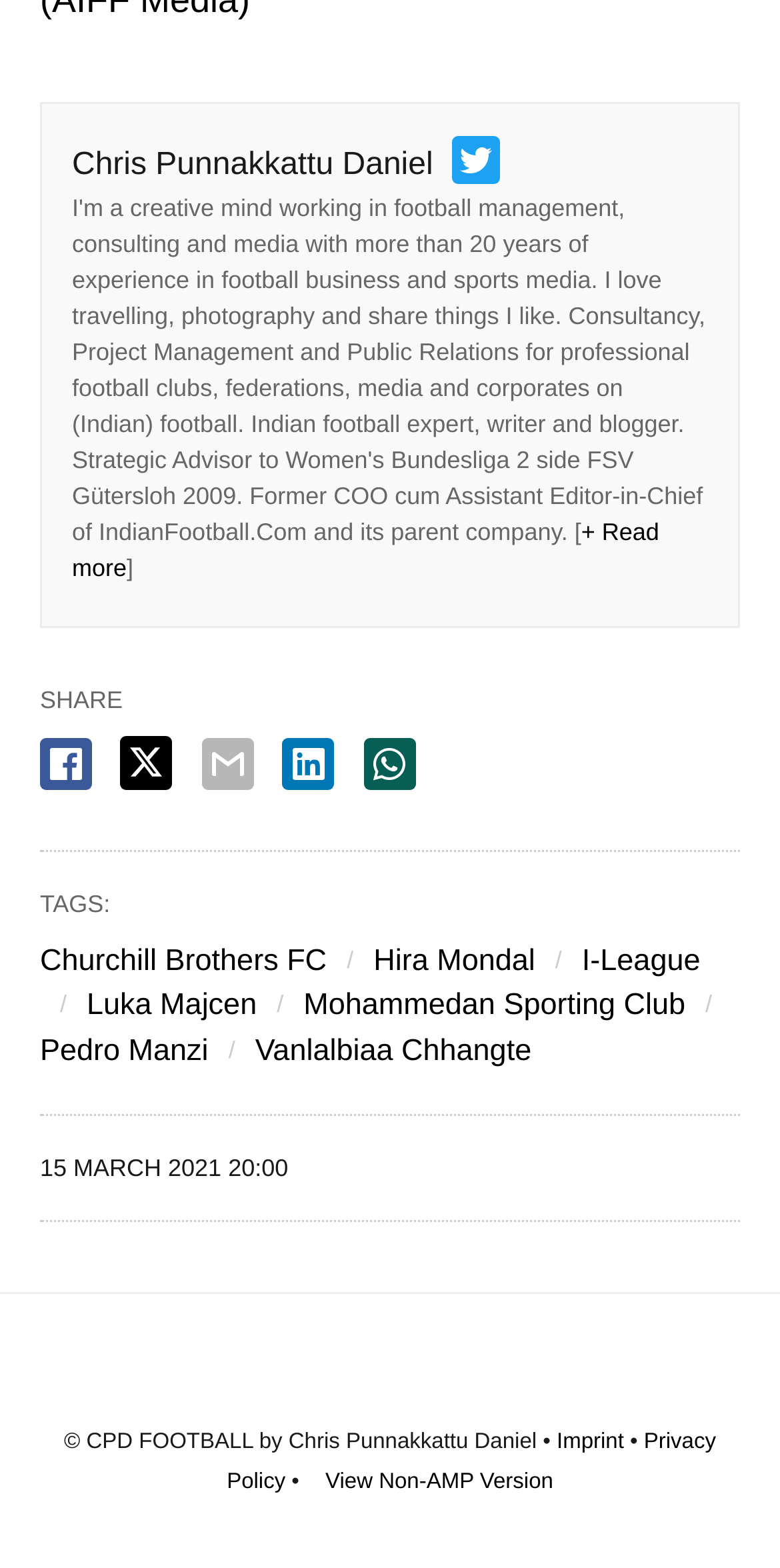What is the date of the article?
Could you answer the question with a detailed and thorough explanation?

The date of the article is mentioned in the middle of the webpage, where it says '15 MARCH 2021 20:00'. This indicates that the article was published on March 15, 2021.